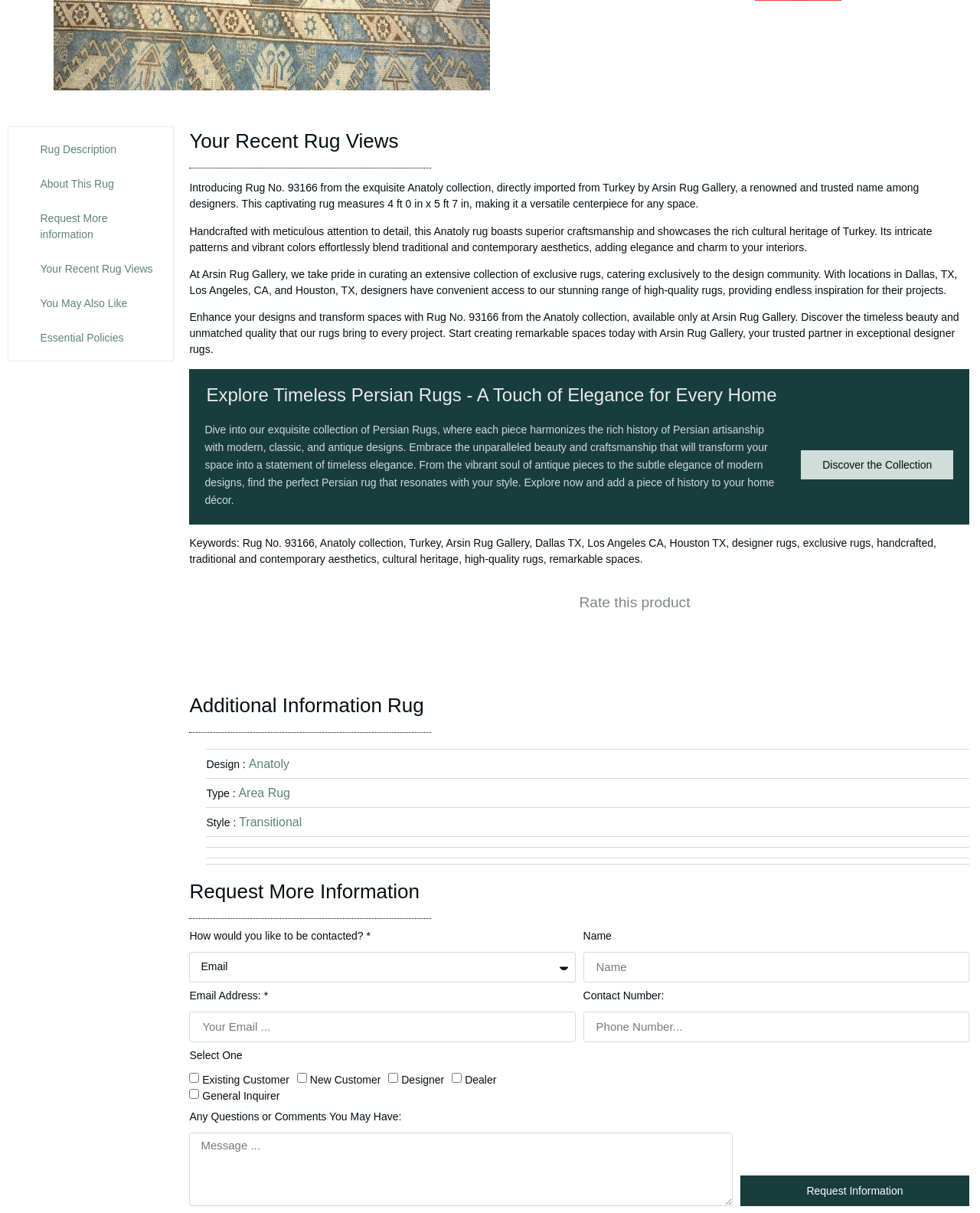Could you find the bounding box coordinates of the clickable area to complete this instruction: "Request information"?

[0.756, 0.969, 0.989, 0.994]